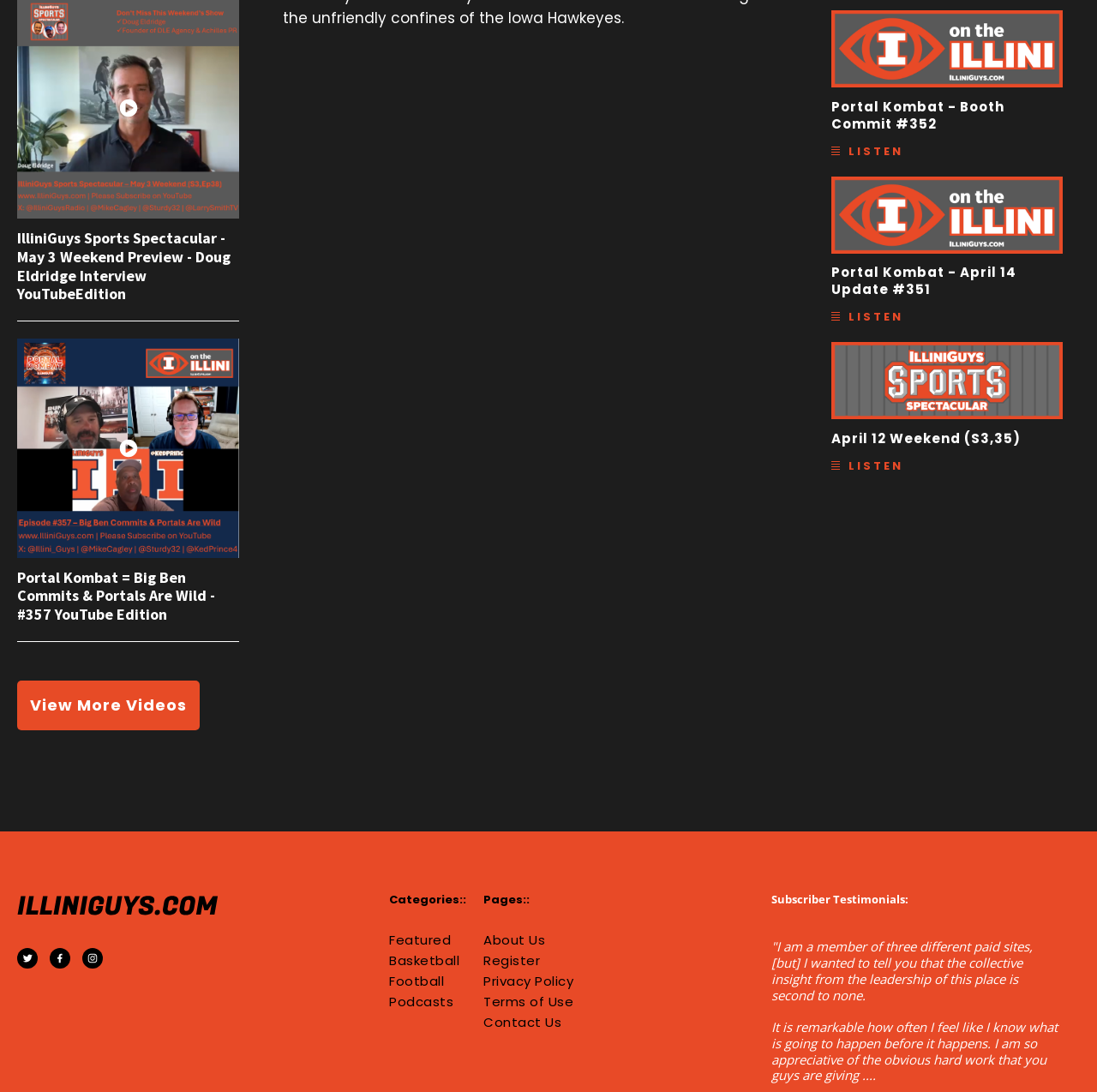What categories are available on this webpage?
Your answer should be a single word or phrase derived from the screenshot.

Featured, Basketball, Football, Podcasts